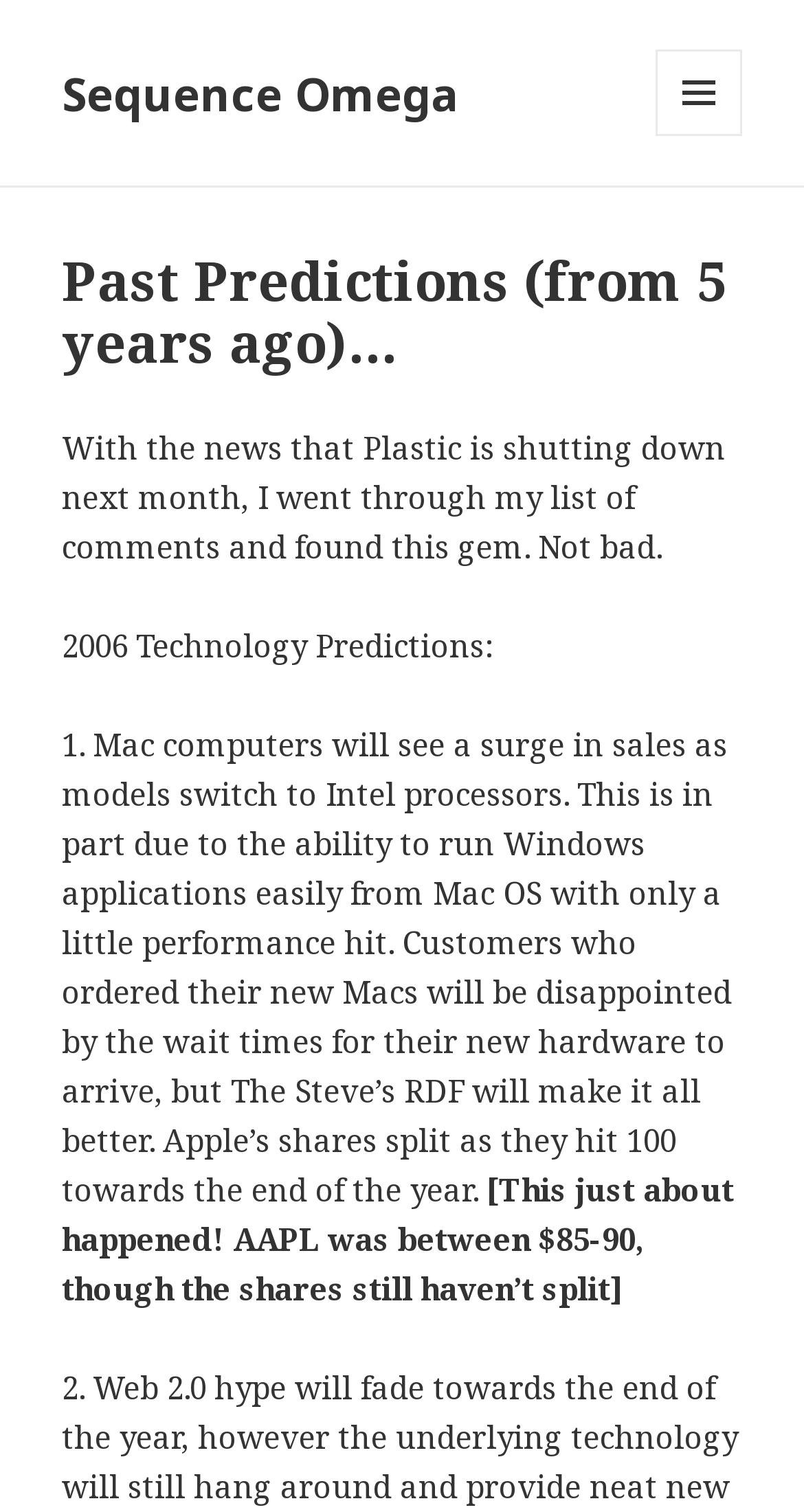What is the current status of Plastic?
Please answer the question as detailed as possible.

The current status of Plastic is that it is shutting down next month, as mentioned in the text 'With the news that Plastic is shutting down next month, I went through my list of comments and found this gem.'